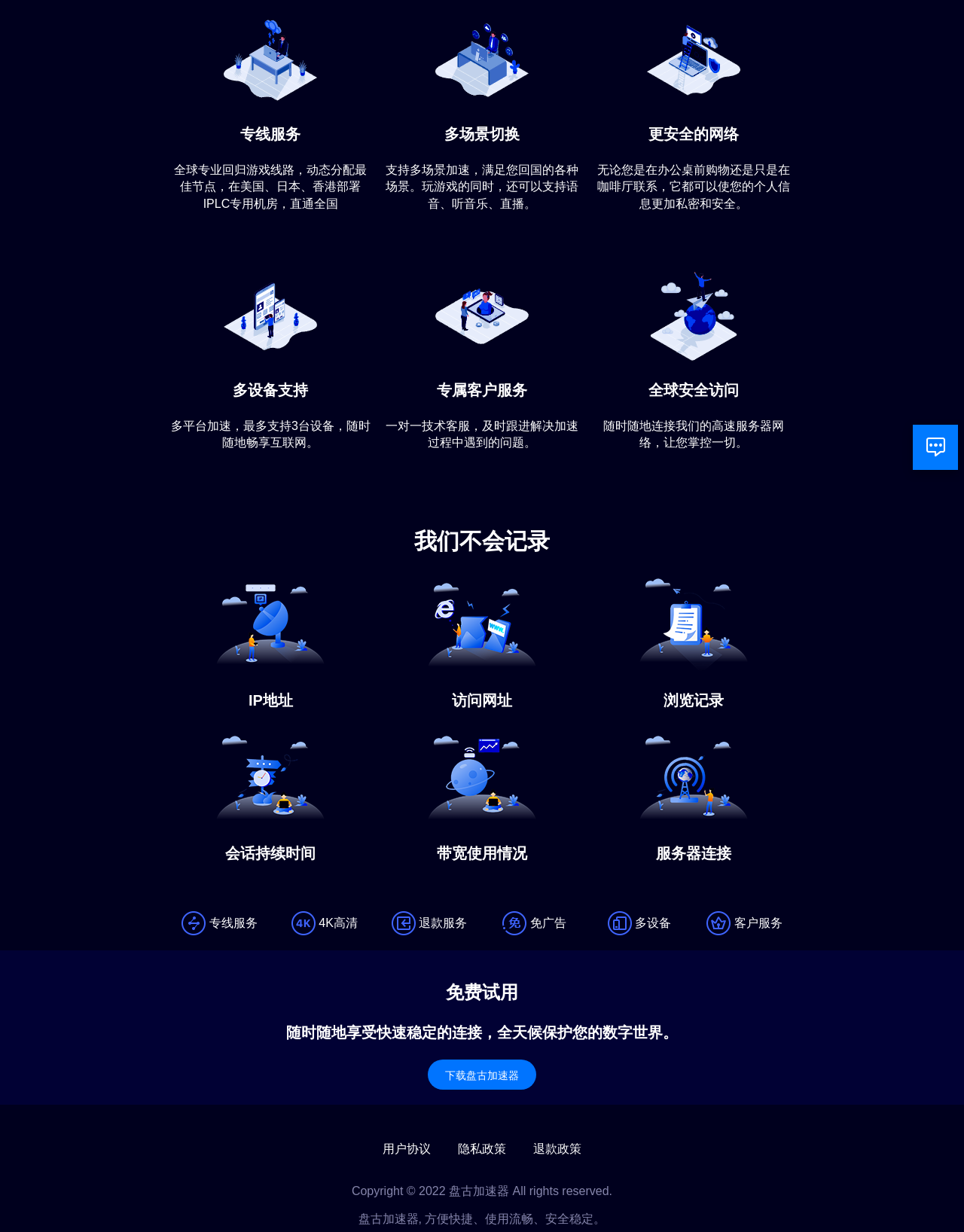Using the element description: "用户协议", determine the bounding box coordinates for the specified UI element. The coordinates should be four float numbers between 0 and 1, [left, top, right, bottom].

[0.384, 0.918, 0.459, 0.948]